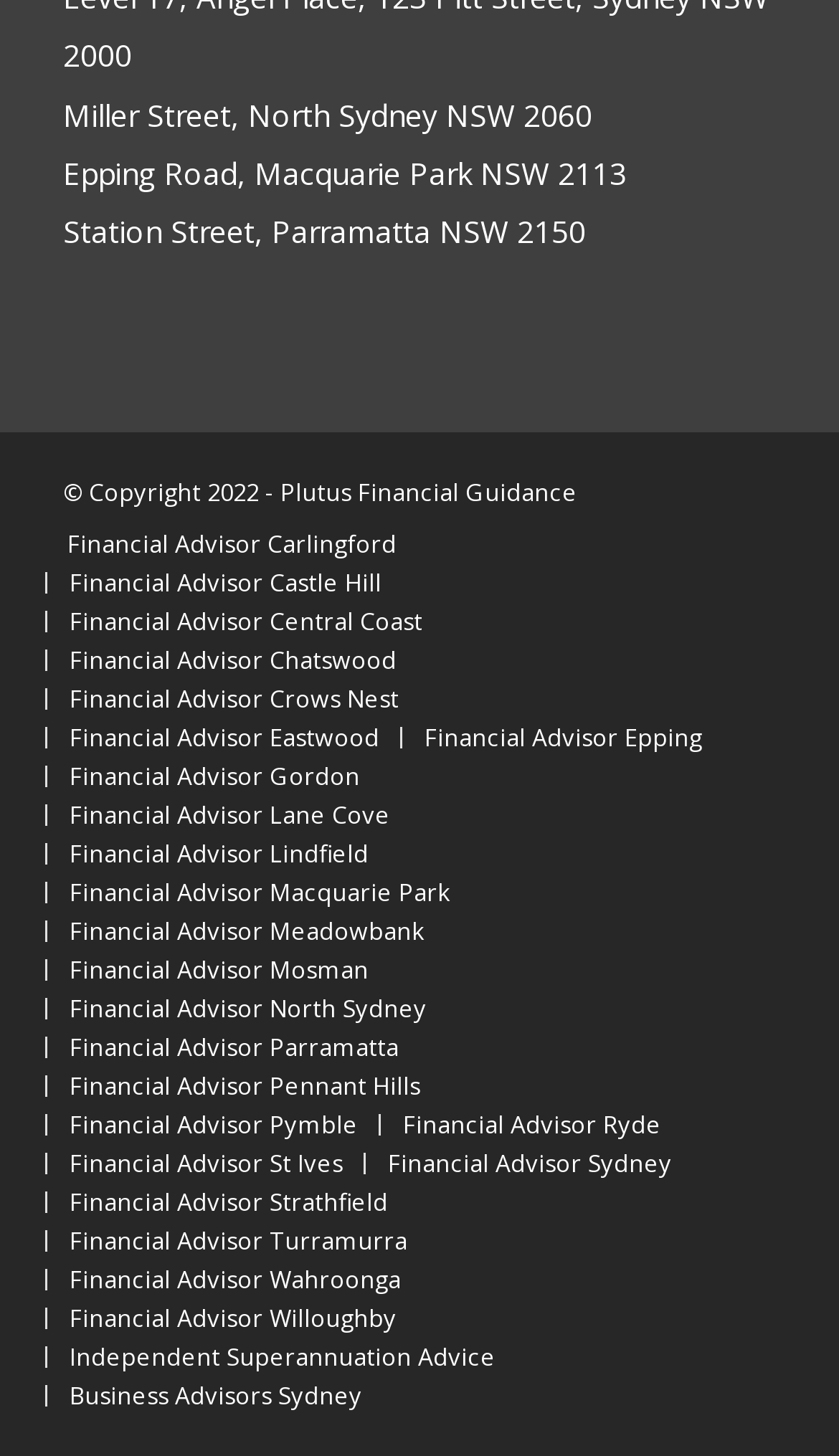Could you find the bounding box coordinates of the clickable area to complete this instruction: "Explore Independent Superannuation Advice"?

[0.054, 0.925, 0.616, 0.94]